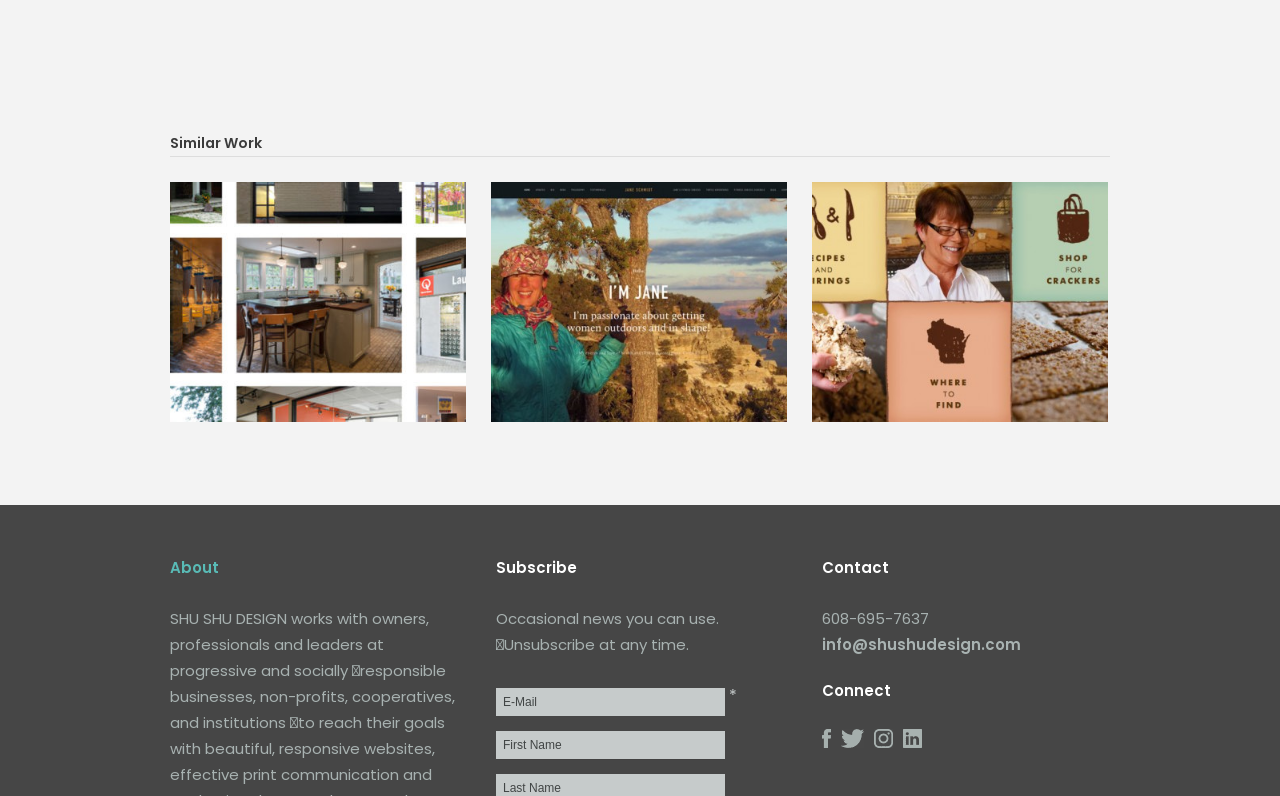Specify the bounding box coordinates of the region I need to click to perform the following instruction: "Enter email address". The coordinates must be four float numbers in the range of 0 to 1, i.e., [left, top, right, bottom].

[0.388, 0.865, 0.566, 0.9]